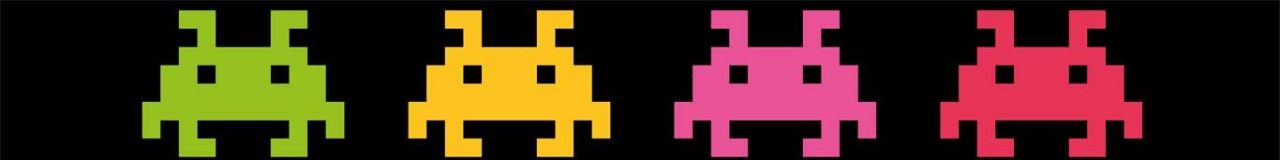Give a one-word or one-phrase response to the question:
How many alien characters are in the image?

Three